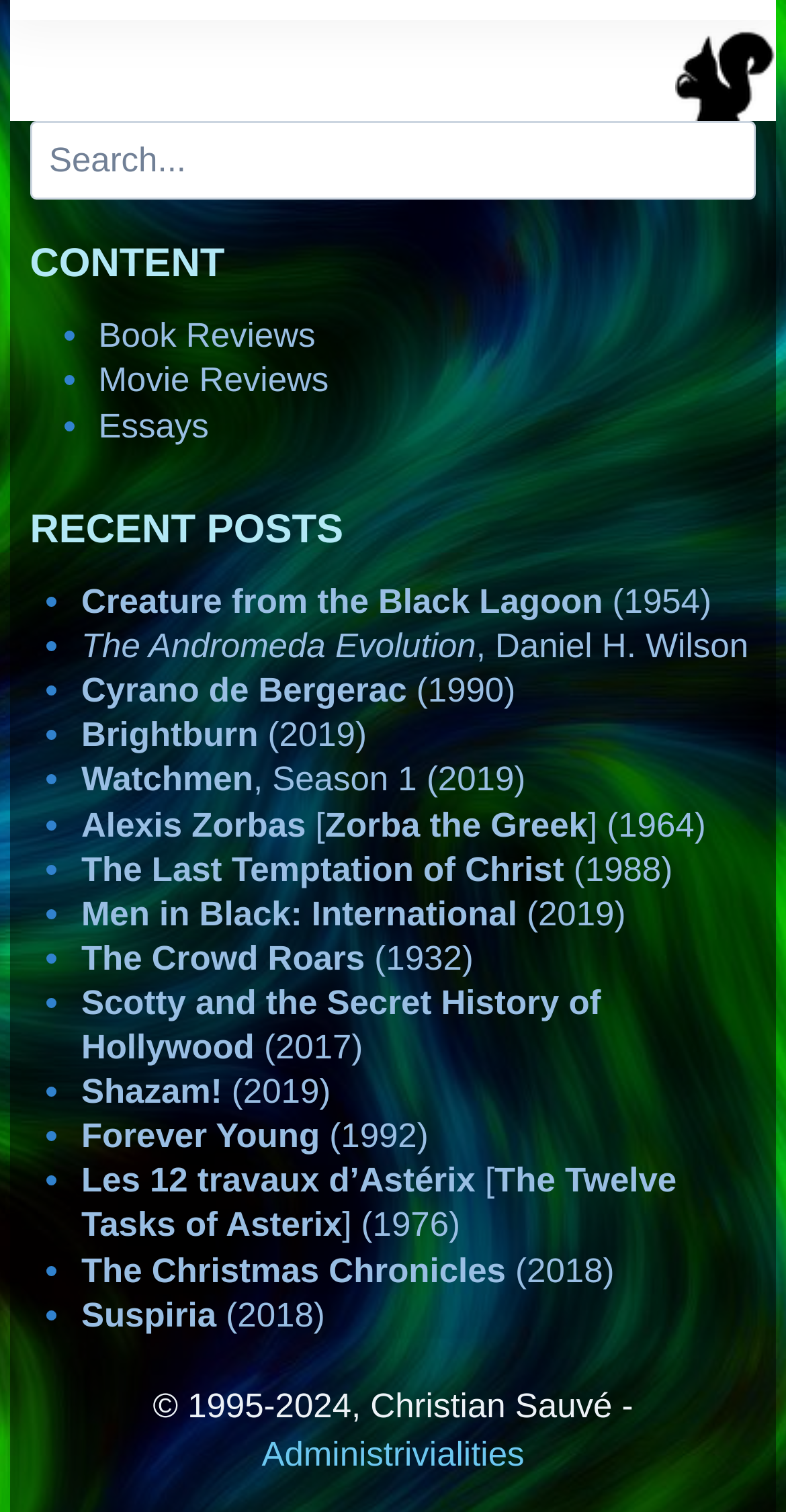Provide the bounding box coordinates of the area you need to click to execute the following instruction: "View recent post Creature from the Black Lagoon (1954)".

[0.103, 0.385, 0.905, 0.411]